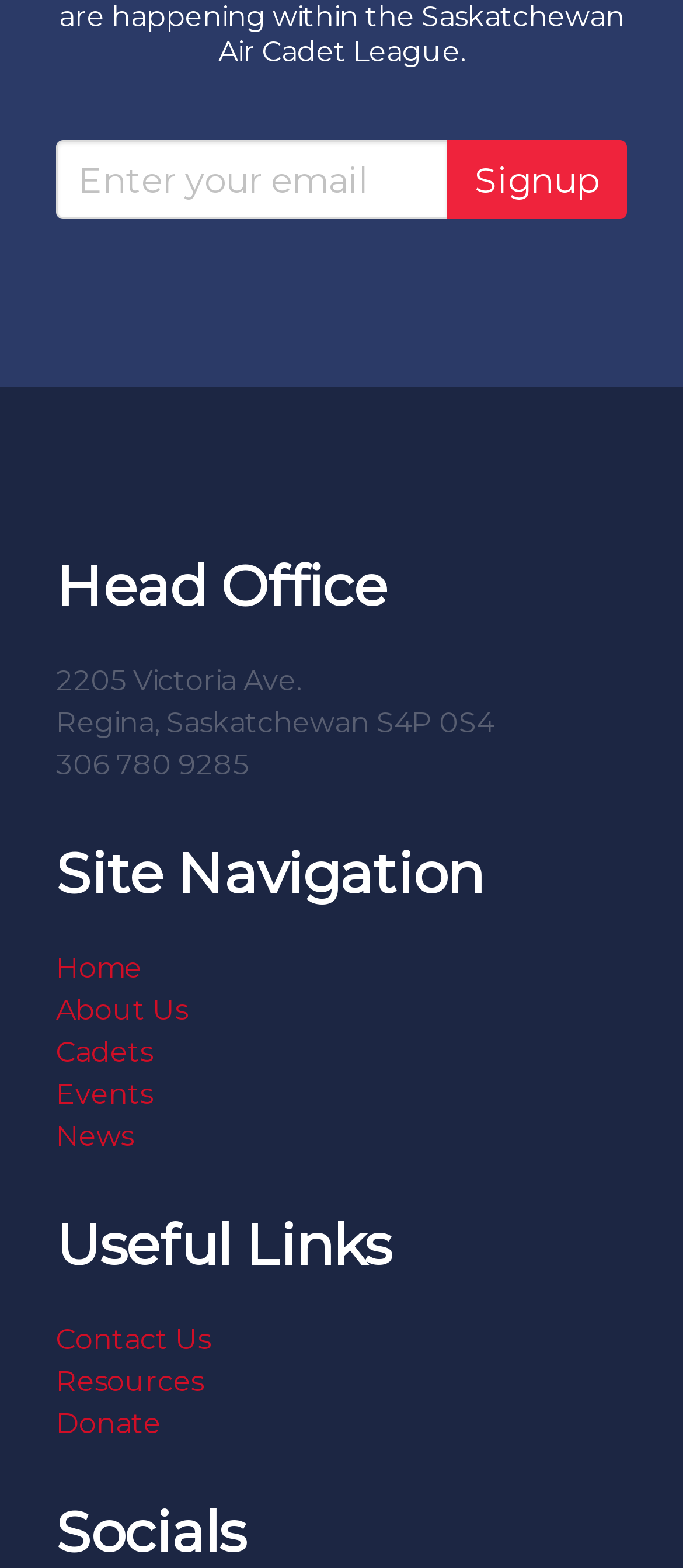What are the social media links?
Offer a detailed and exhaustive answer to the question.

The webpage has a section labeled 'Socials', but it does not specify which social media platforms are linked. It is likely that the links to social media profiles are present in this section.